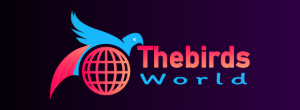Elaborate on the contents of the image in great detail.

The image features the vibrant logo of "TheBirdsWorld," showcasing a stylized bird in flight, prominently depicted in bright blue and red hues. The bird is gracefully positioned above a globe, symbolizing a connection between nature and the world. The text "TheBirdsWorld" is presented in a modern font, with "Birds" rendered in a striking red gradient that blends seamlessly into shades of blue, representing the theme of avian wonders. This logo embodies the essence of the platform, which likely focuses on topics related to birds, their significance, and their environment, inviting viewers into a colorful exploration of avian life. The background is a sleek gradient of dark colors, enhancing the visual appeal and modernity of the logo.